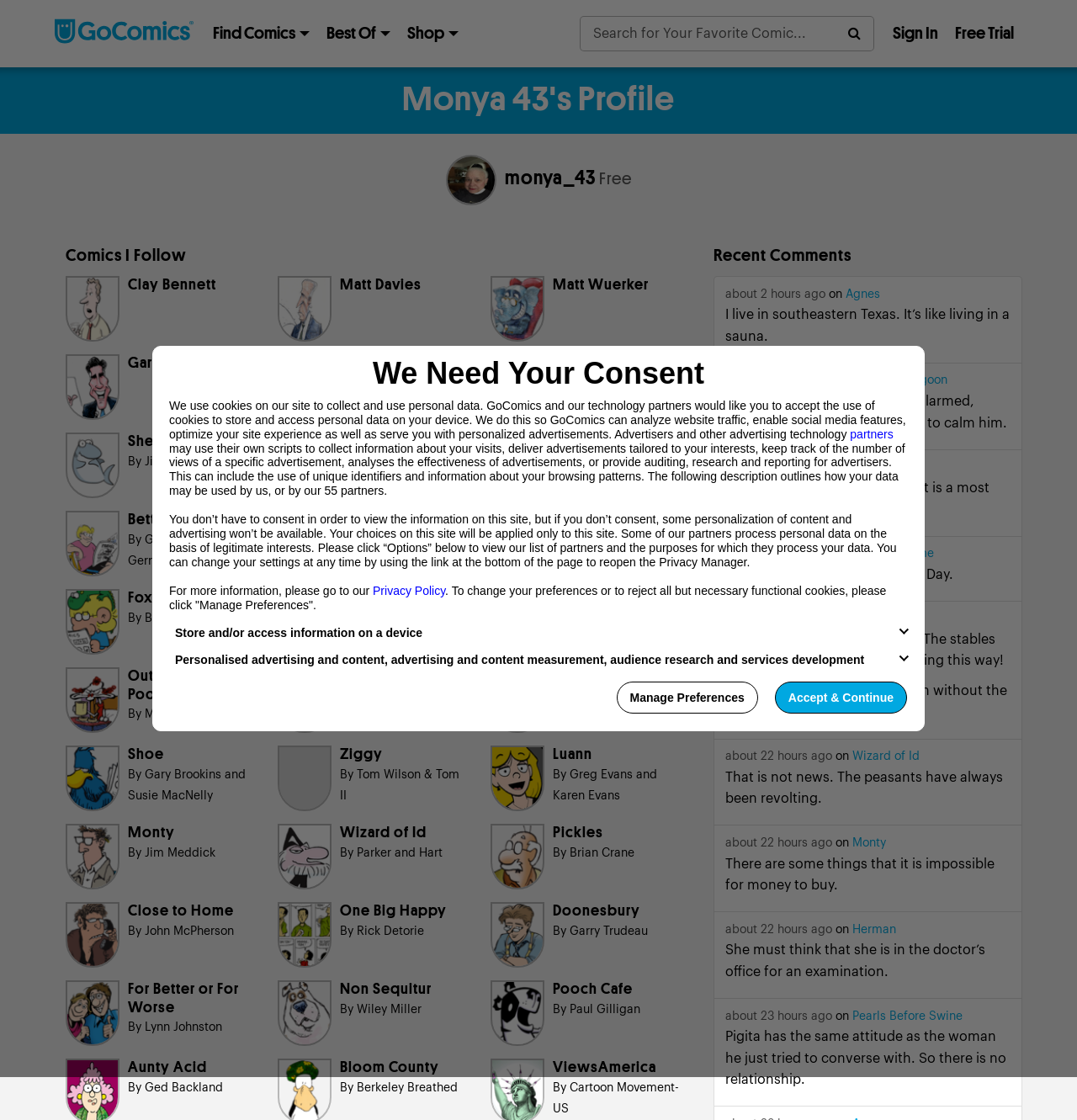Identify the bounding box coordinates for the element that needs to be clicked to fulfill this instruction: "Find comics by Clay Bennett". Provide the coordinates in the format of four float numbers between 0 and 1: [left, top, right, bottom].

[0.051, 0.247, 0.248, 0.305]